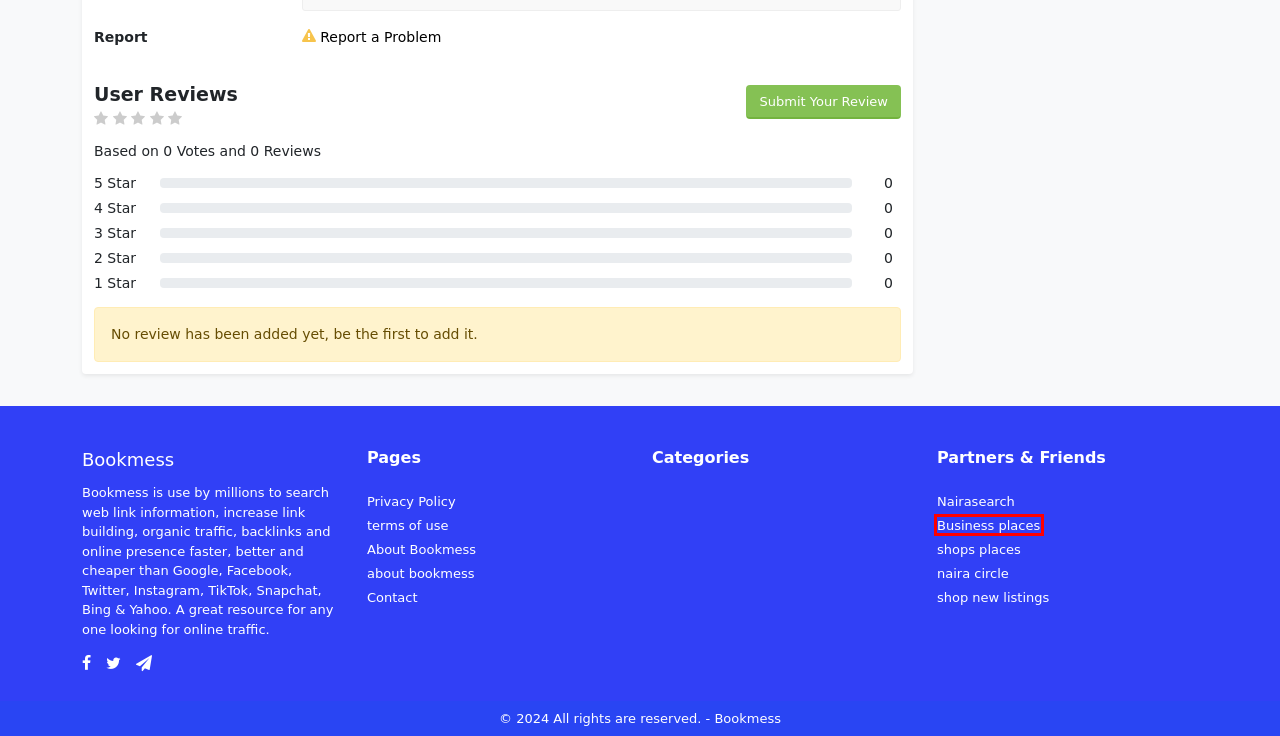You have a screenshot of a webpage, and a red bounding box highlights an element. Select the webpage description that best fits the new page after clicking the element within the bounding box. Options are:
A. Business Places - Add Business Now!
B. bookmess terms of use
C. About Bookmess
D. Bookmess Privacy Policy
E. search the web link information
F. naira circle · nairacircle.com
G. about bookmess
H. Naira Search - Search Information

A